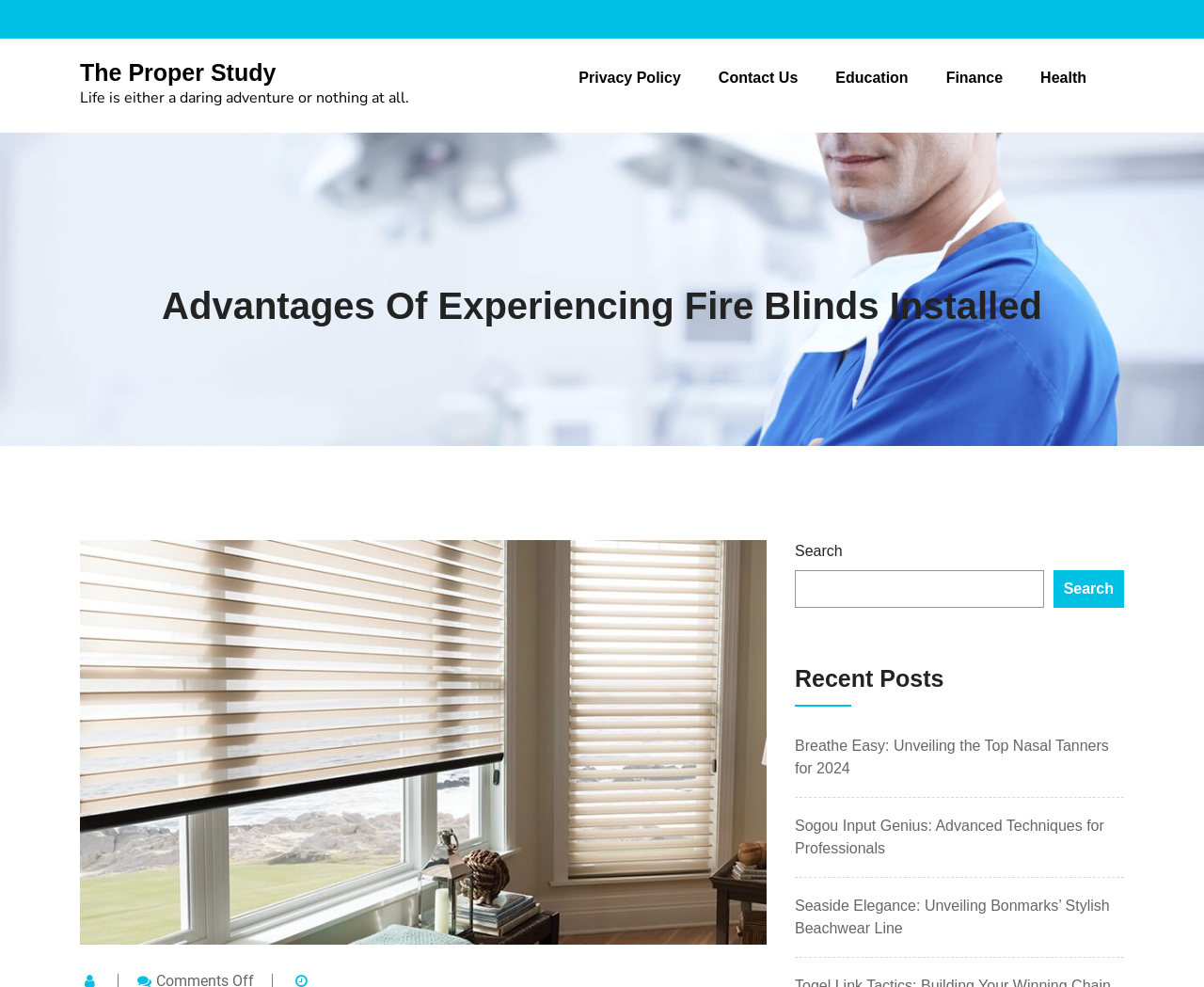Is there a search function on the page?
Based on the image, provide your answer in one word or phrase.

Yes